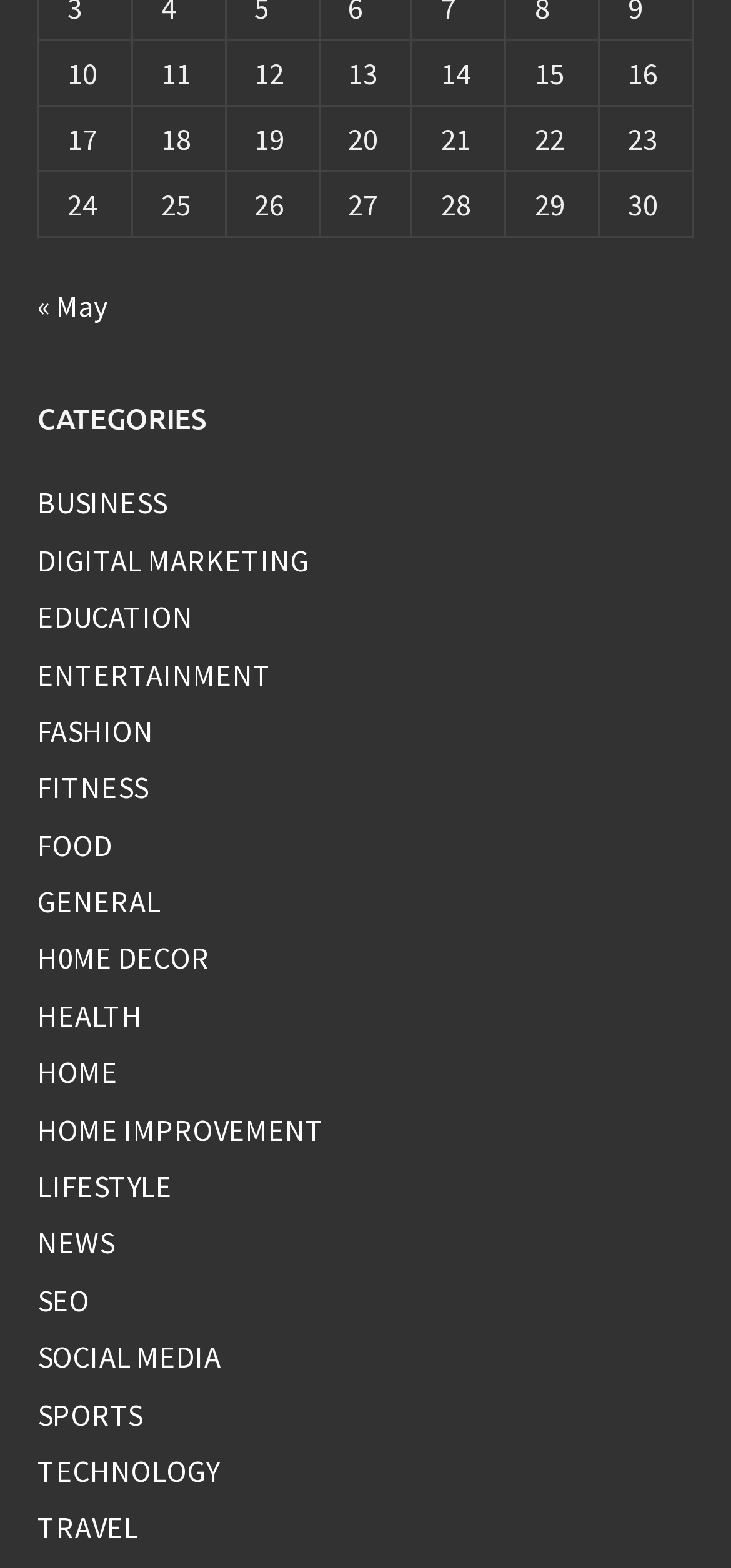Identify the bounding box coordinates for the region of the element that should be clicked to carry out the instruction: "Navigate to the next month". The bounding box coordinates should be four float numbers between 0 and 1, i.e., [left, top, right, bottom].

[0.819, 0.183, 0.947, 0.207]